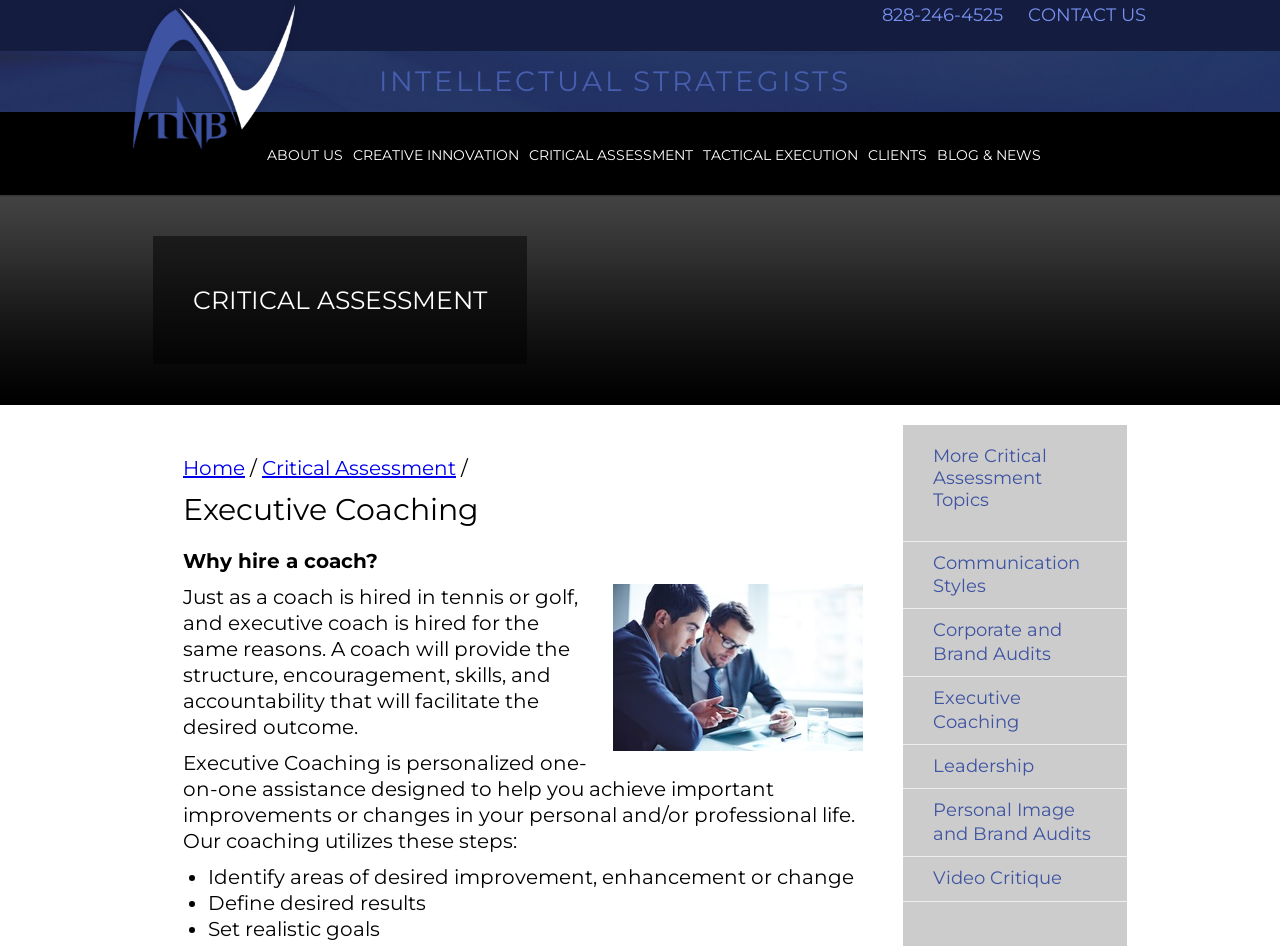Find the bounding box coordinates of the element you need to click on to perform this action: 'visit TNB - INTELLECTUAL STRATEGISTS'. The coordinates should be represented by four float values between 0 and 1, in the format [left, top, right, bottom].

[0.097, 0.142, 0.238, 0.168]